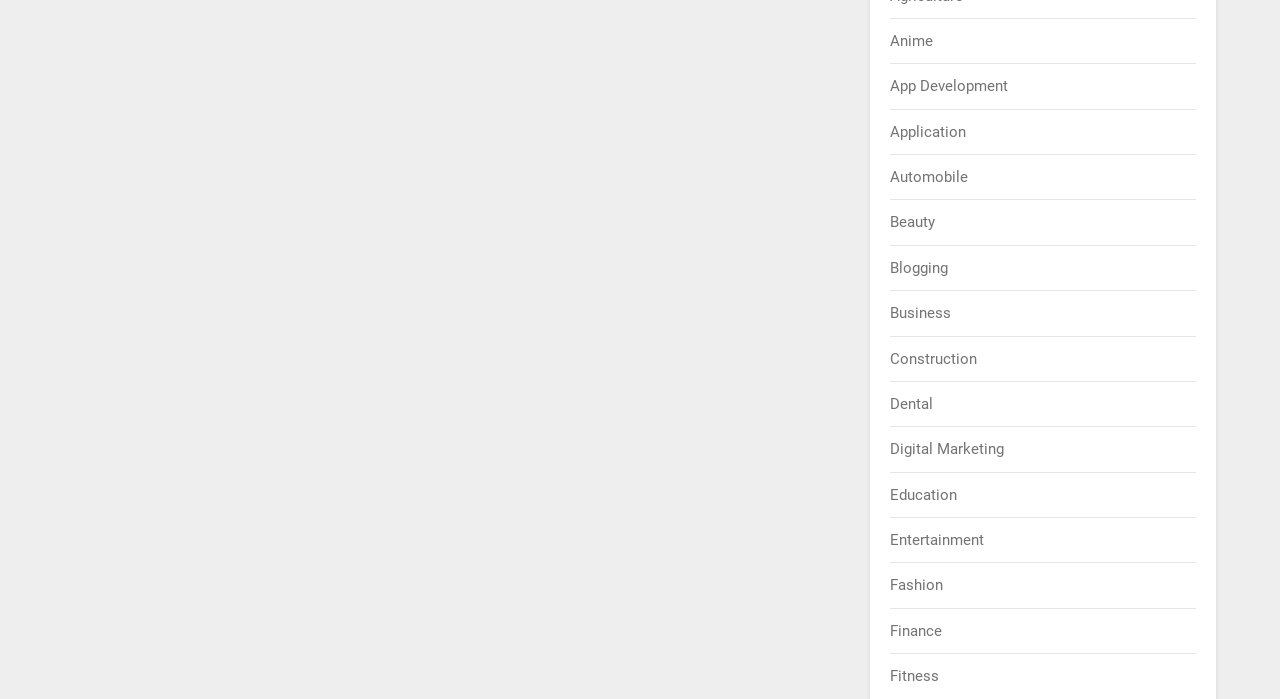Please locate the bounding box coordinates of the region I need to click to follow this instruction: "Click on Anime".

[0.696, 0.046, 0.729, 0.071]